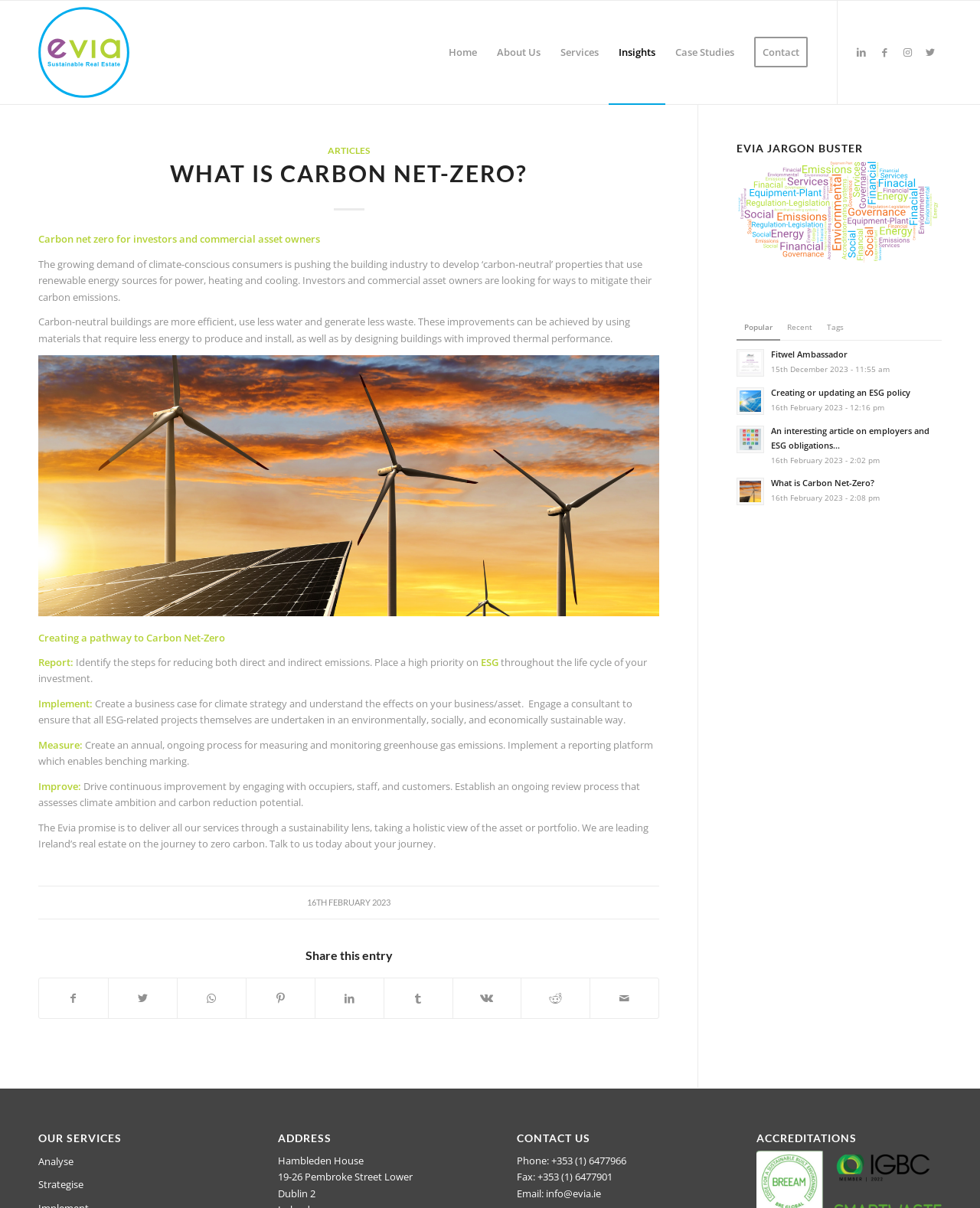Use one word or a short phrase to answer the question provided: 
What is the purpose of creating a pathway to Carbon Net-Zero?

Reduce emissions